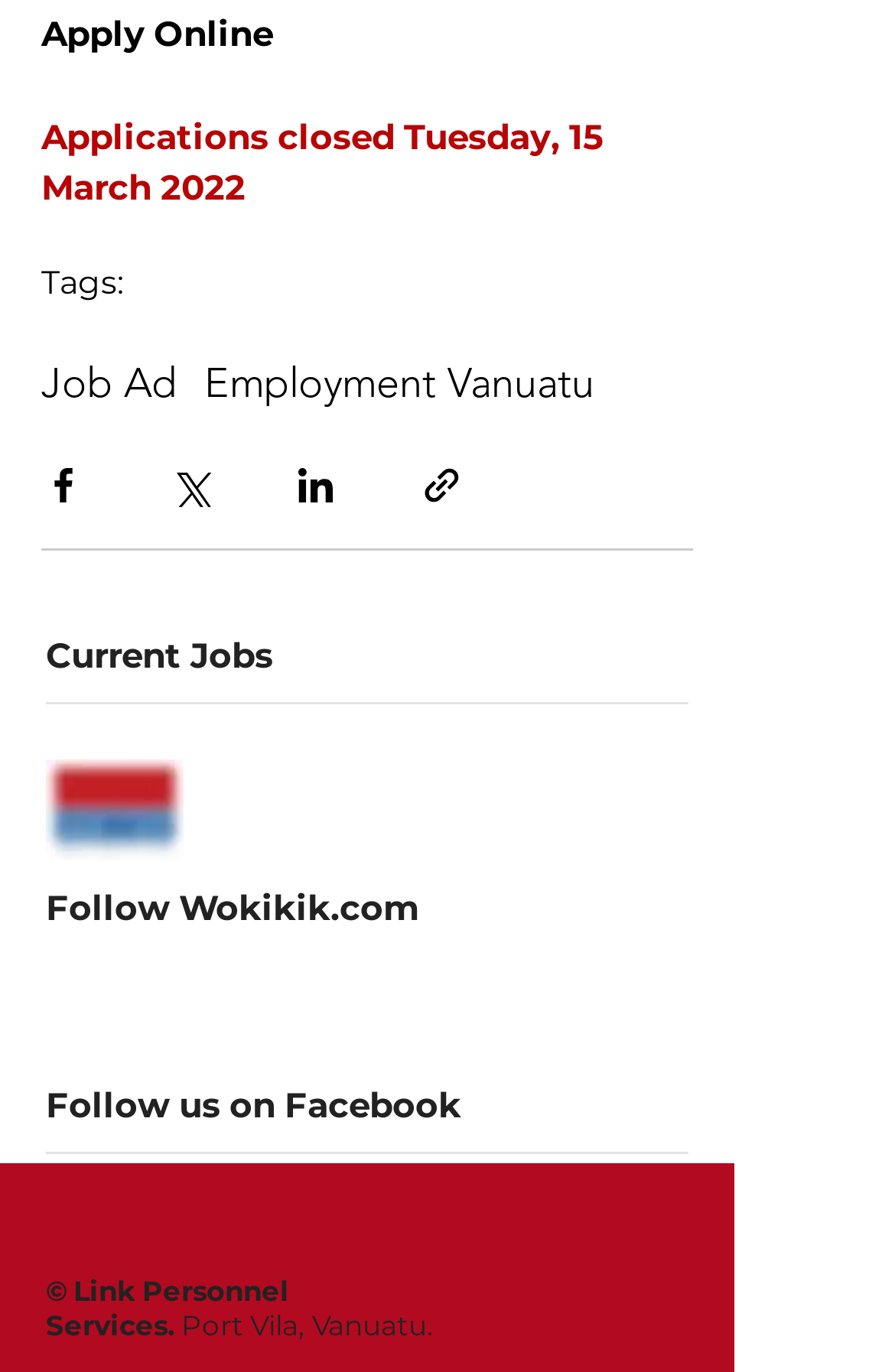Respond to the question below with a single word or phrase:
What is the name of the company at the bottom of the webpage?

Link Personnel Services